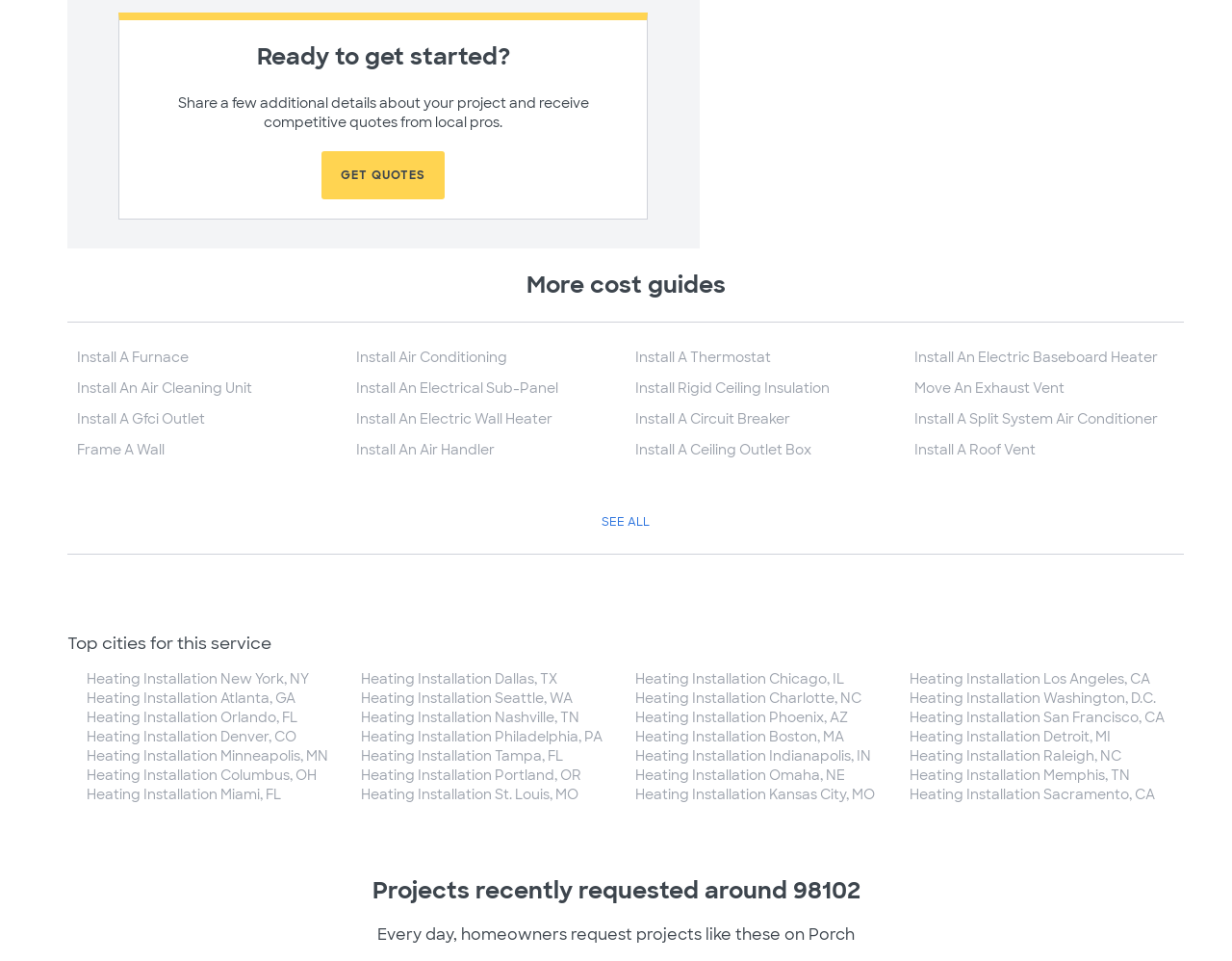Determine the bounding box coordinates of the clickable element to achieve the following action: 'Click the 'More' link'. Provide the coordinates as four float values between 0 and 1, formatted as [left, top, right, bottom].

[0.427, 0.28, 0.479, 0.311]